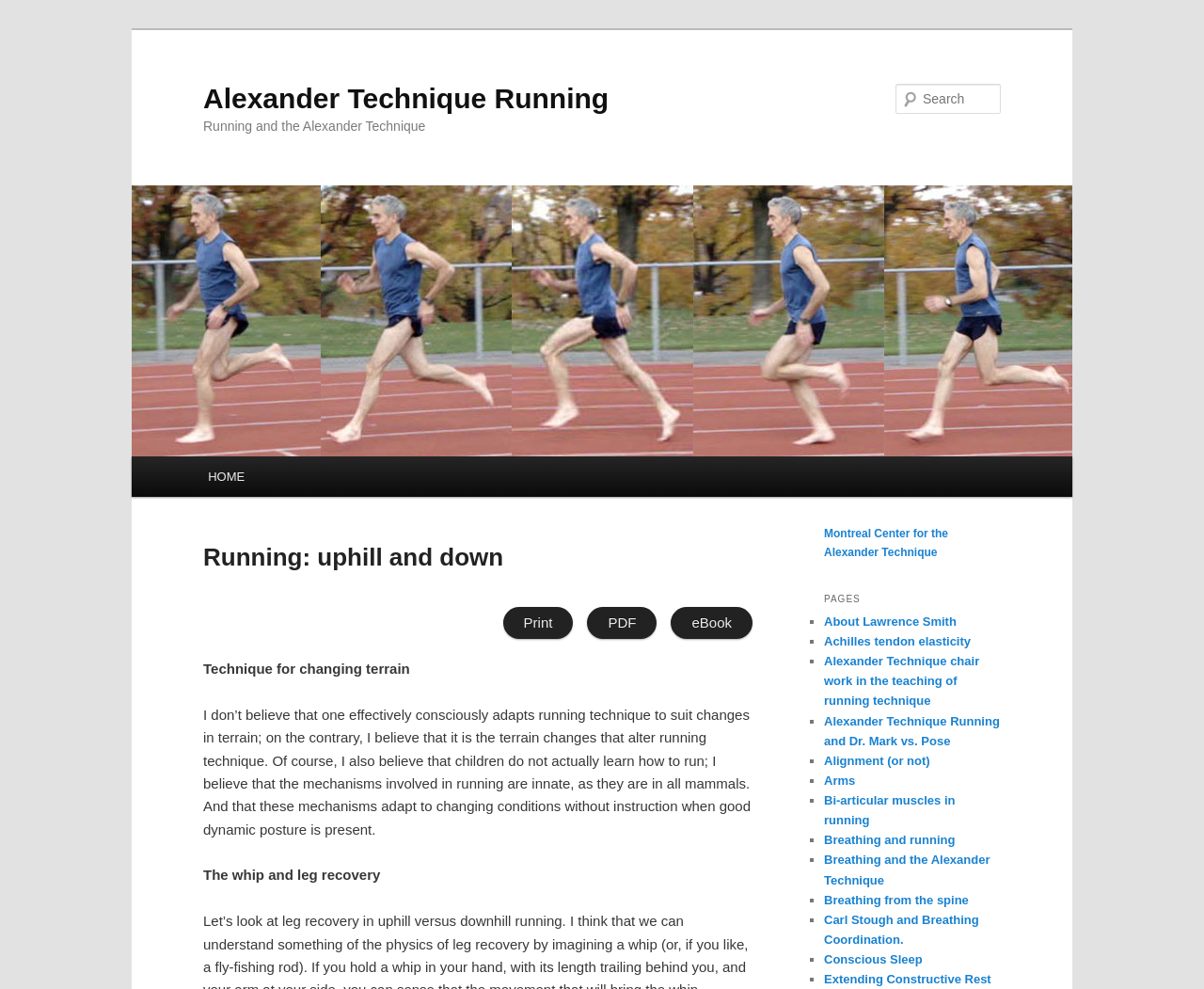How many links are listed under 'PAGES'? From the image, respond with a single word or brief phrase.

17